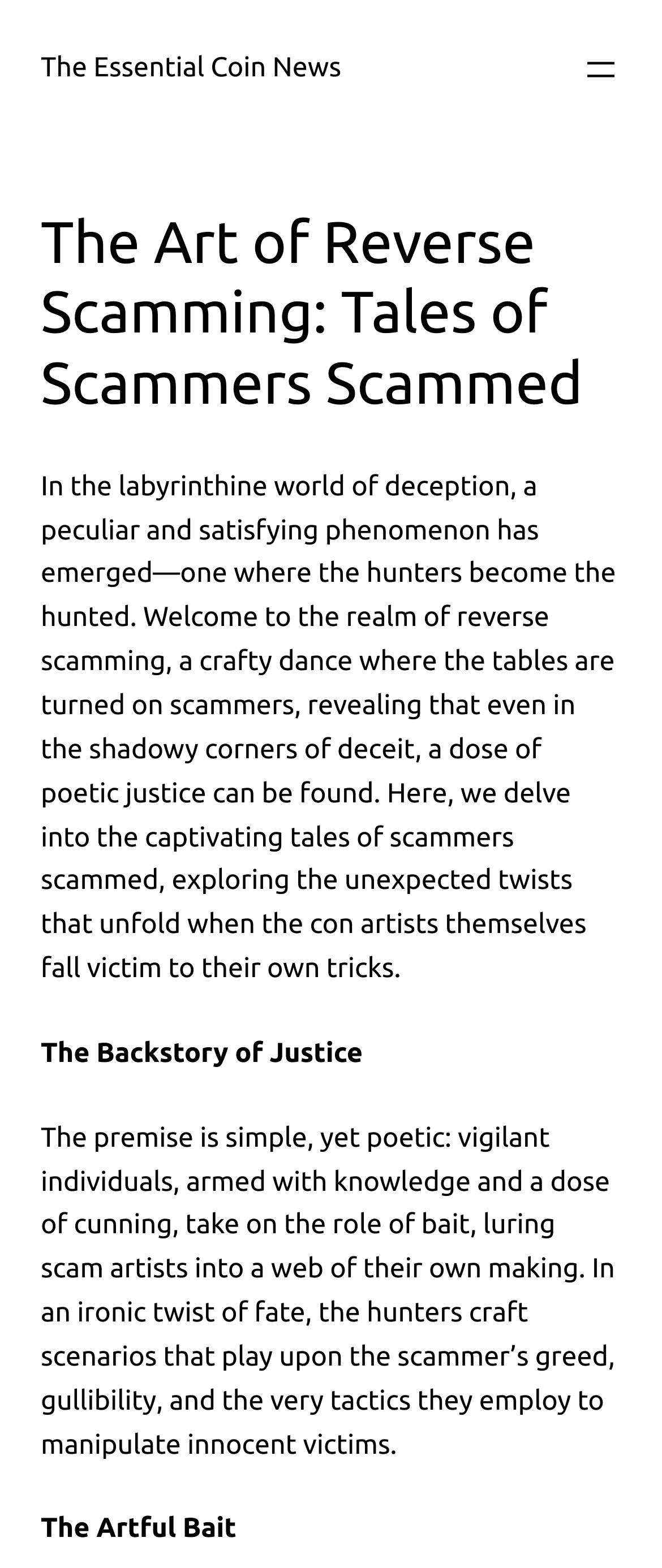Locate and provide the bounding box coordinates for the HTML element that matches this description: "aria-label="Open menu"".

[0.877, 0.031, 0.938, 0.057]